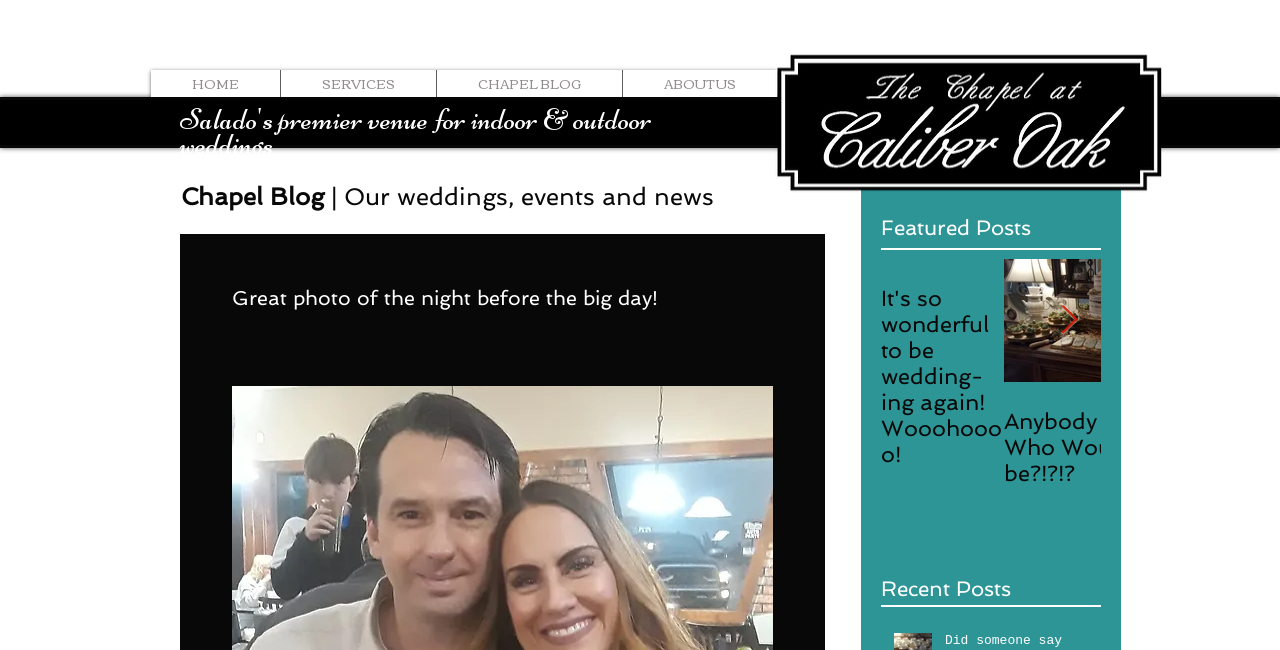Generate a thorough description of the webpage.

This webpage appears to be a blog or news article page, with a focus on weddings and events. At the top, there is a navigation menu with five links: "HOME", "SERVICES", "CHAPEL BLOG", and "ABOUT US". Below the navigation menu, there is a heading that reads "Chapel Blog | Our weddings, events and news".

The main content of the page is divided into two sections. On the left, there is a large heading that reads "Great photo of the night before the big day!", which seems to be the title of the main article. On the right, there are two sections labeled "Featured Posts" and "Recent Posts", respectively.

In the "Featured Posts" section, there are two articles listed. The first article has a title that reads "It's so wonderful to be wedding-ing again! Wooohoooo!", and the second article has a title that reads "Anybody Hungry? Who Wouldn't be?!?!?". The second article also has an image associated with it. Both articles have a link to read more.

At the bottom of the "Featured Posts" section, there is a "Next Item" button with an associated image. The "Recent Posts" section is located below the "Featured Posts" section, but it does not contain any listed articles.

There are no images on the page except for the one associated with the second article in the "Featured Posts" section and the image associated with the "Next Item" button.